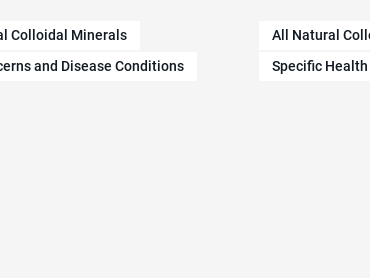Please provide a comprehensive response to the question below by analyzing the image: 
What is the purpose of the website's layout?

The purpose of the website's layout can be understood by looking at the clean and user-friendly design, which is aimed at providing easy navigation for visitors seeking information on natural health remedies.